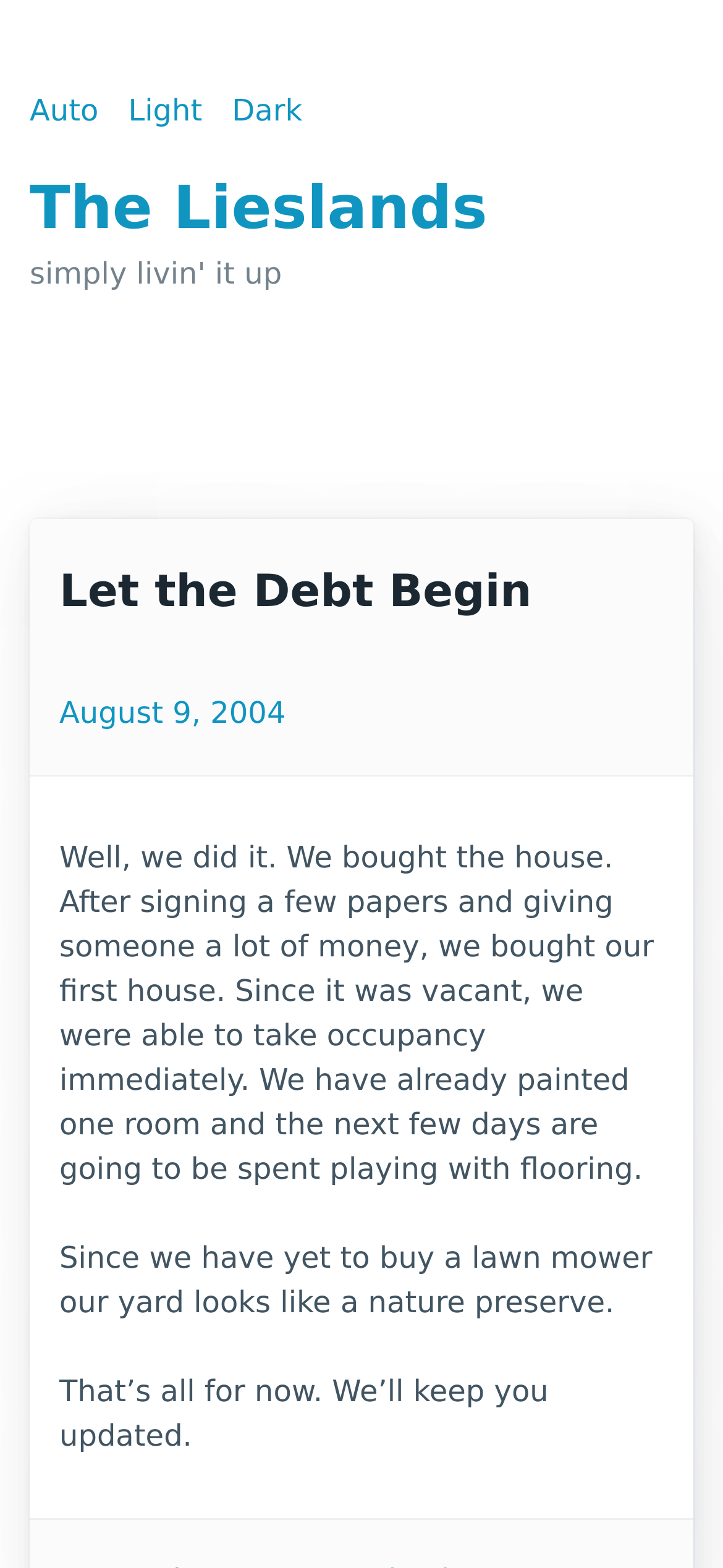Respond with a single word or phrase to the following question:
What is the current state of the yard?

like a nature preserve